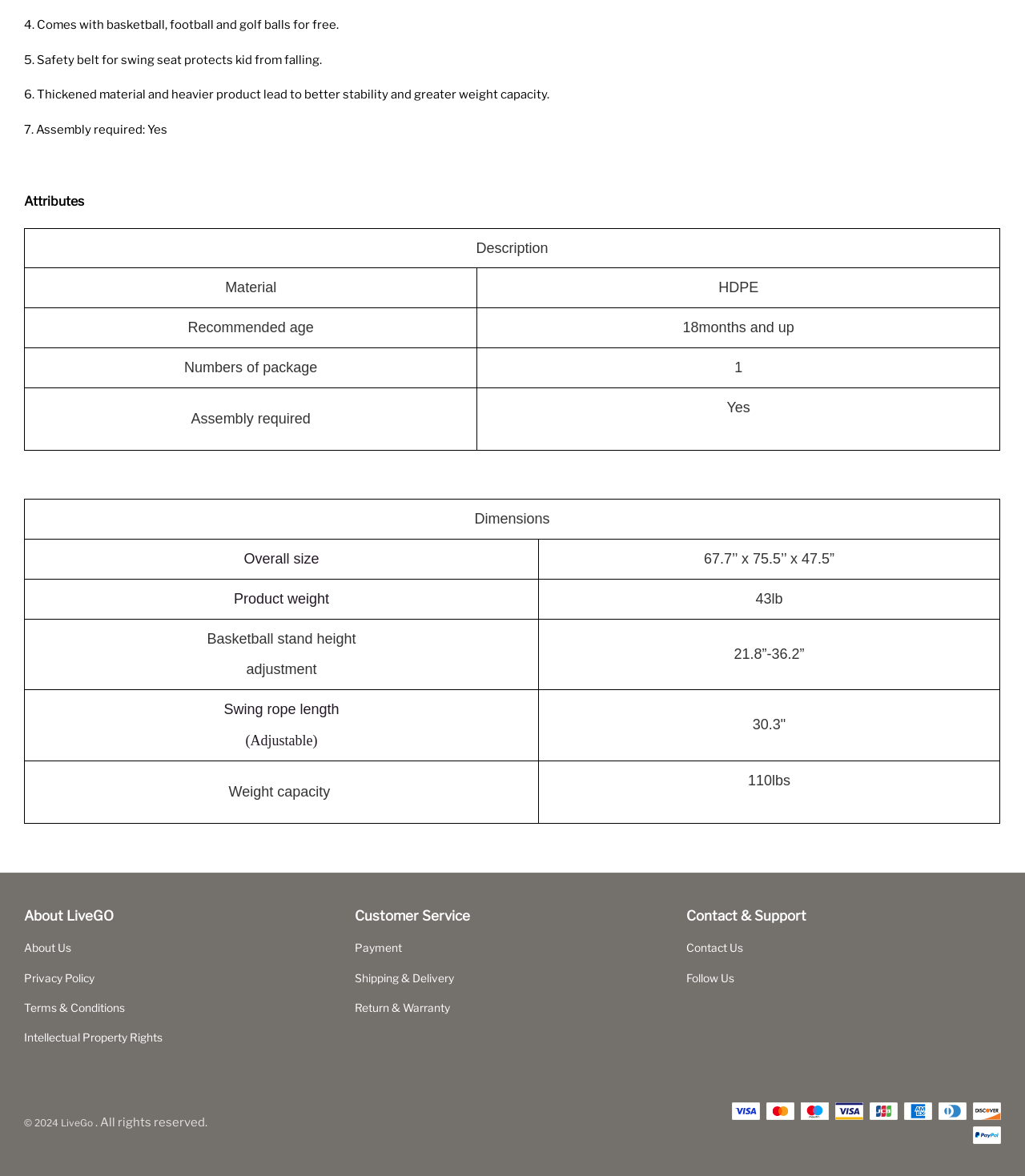What is the weight capacity of this product?
Carefully analyze the image and provide a detailed answer to the question.

I found the answer by looking at the table with the attribute 'Weight capacity' and its corresponding value '110lbs'.